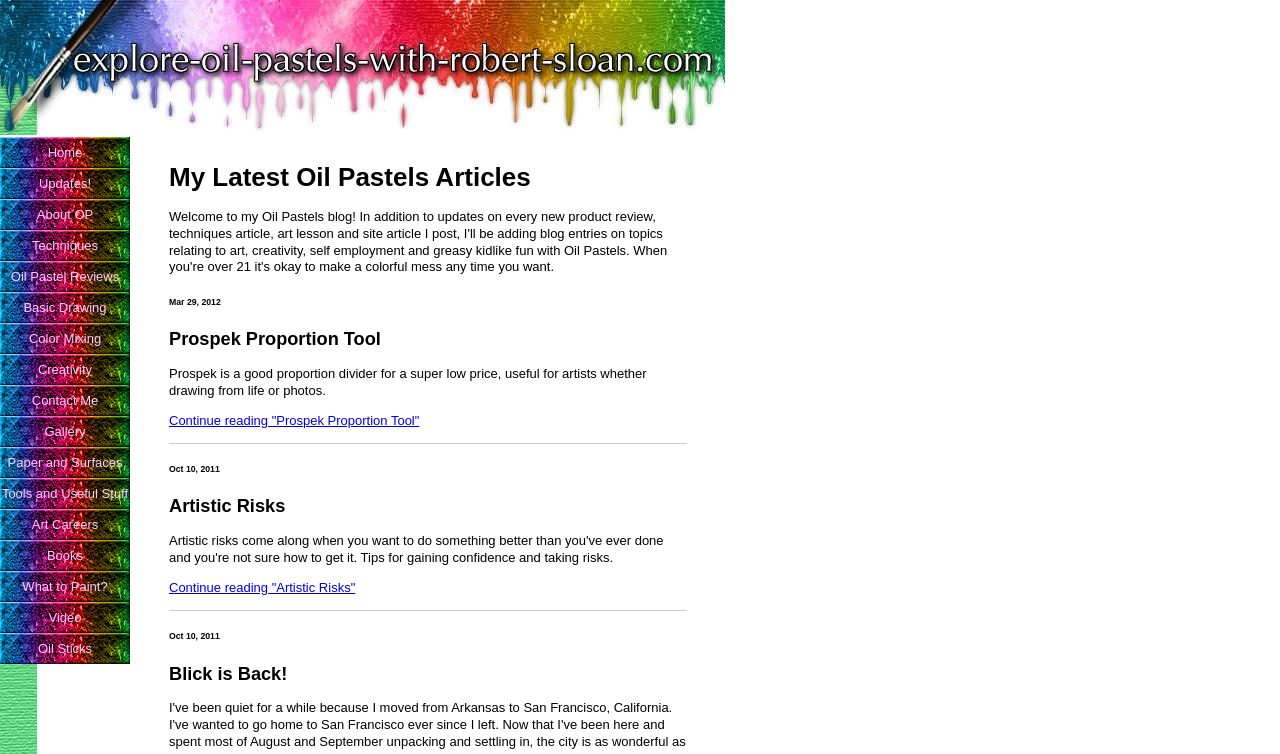What is the topic of the latest article?
Using the screenshot, give a one-word or short phrase answer.

Prospek Proportion Tool